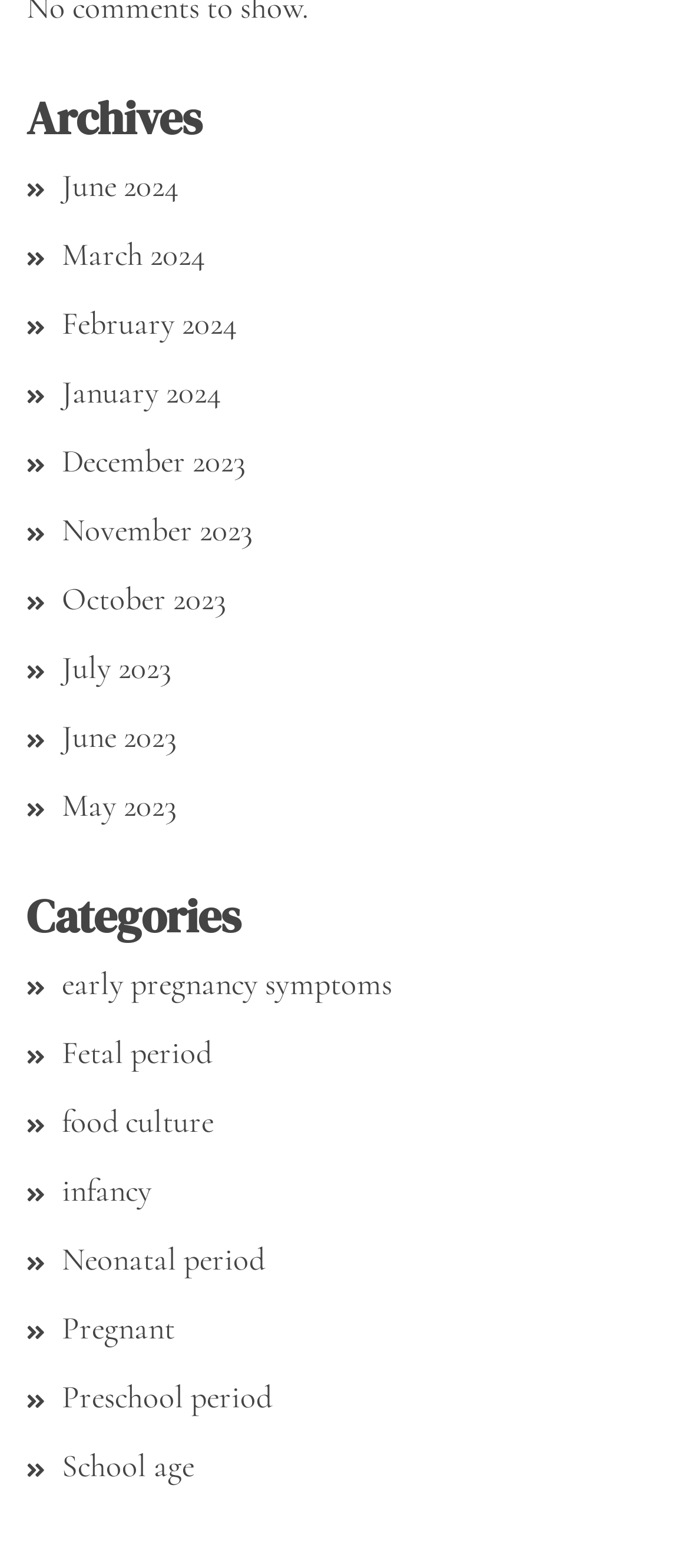What is the earliest archive?
Look at the screenshot and give a one-word or phrase answer.

May 2023